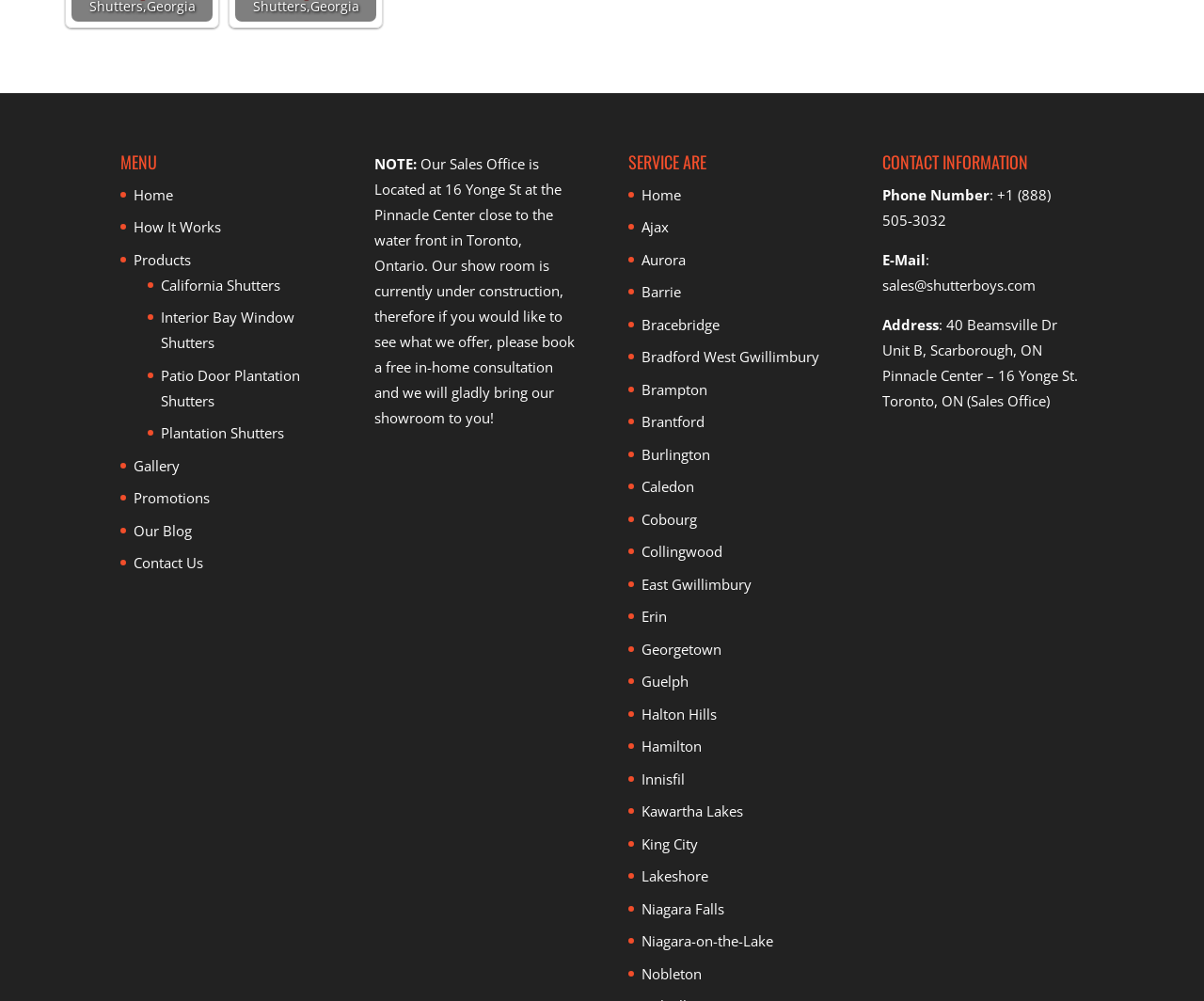Answer the following query concisely with a single word or phrase:
Where is the sales office located?

Pinnacle Center – 16 Yonge St. Toronto, ON